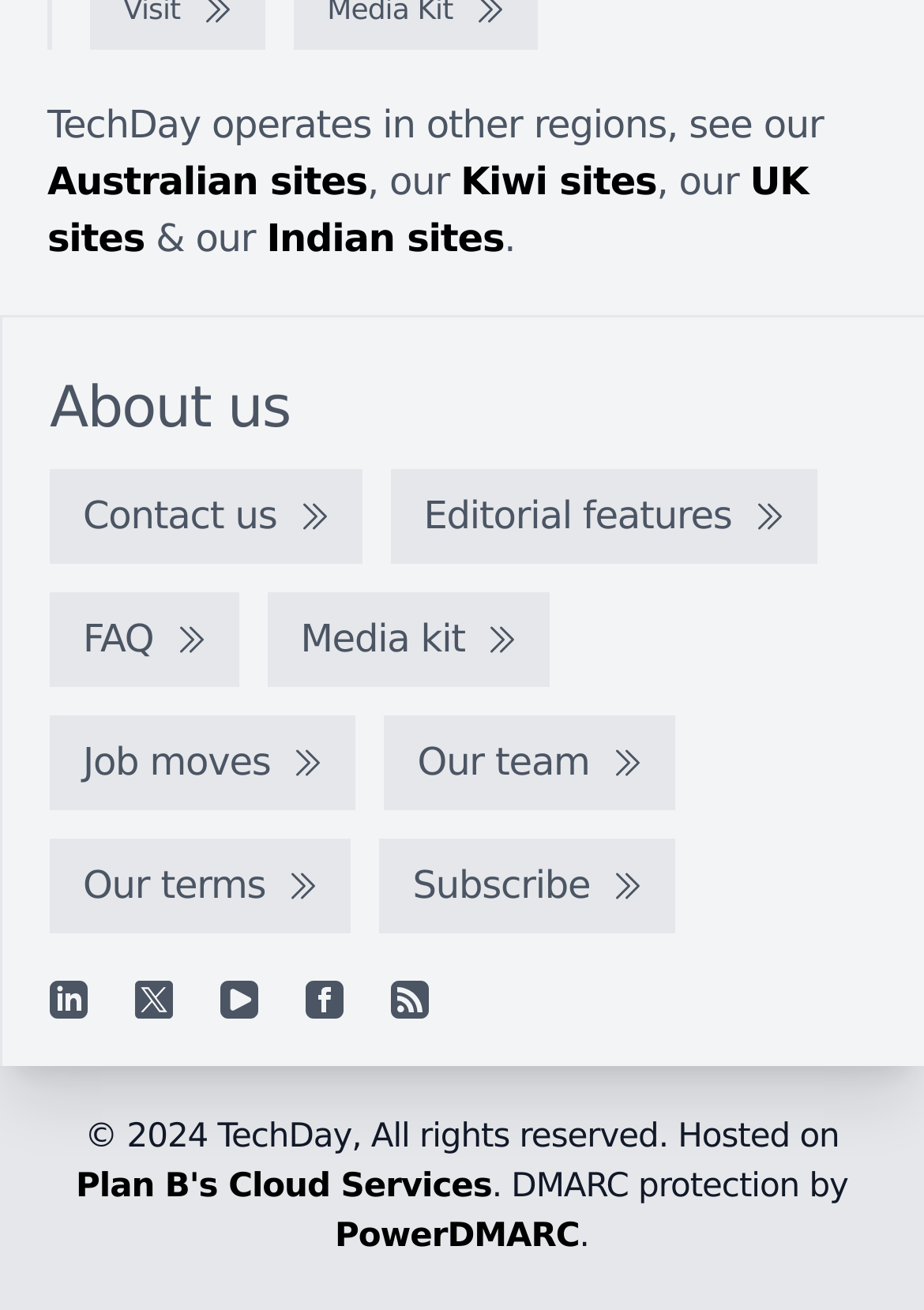Provide a one-word or one-phrase answer to the question:
What is the name of the company that hosts the website?

Plan B's Cloud Services